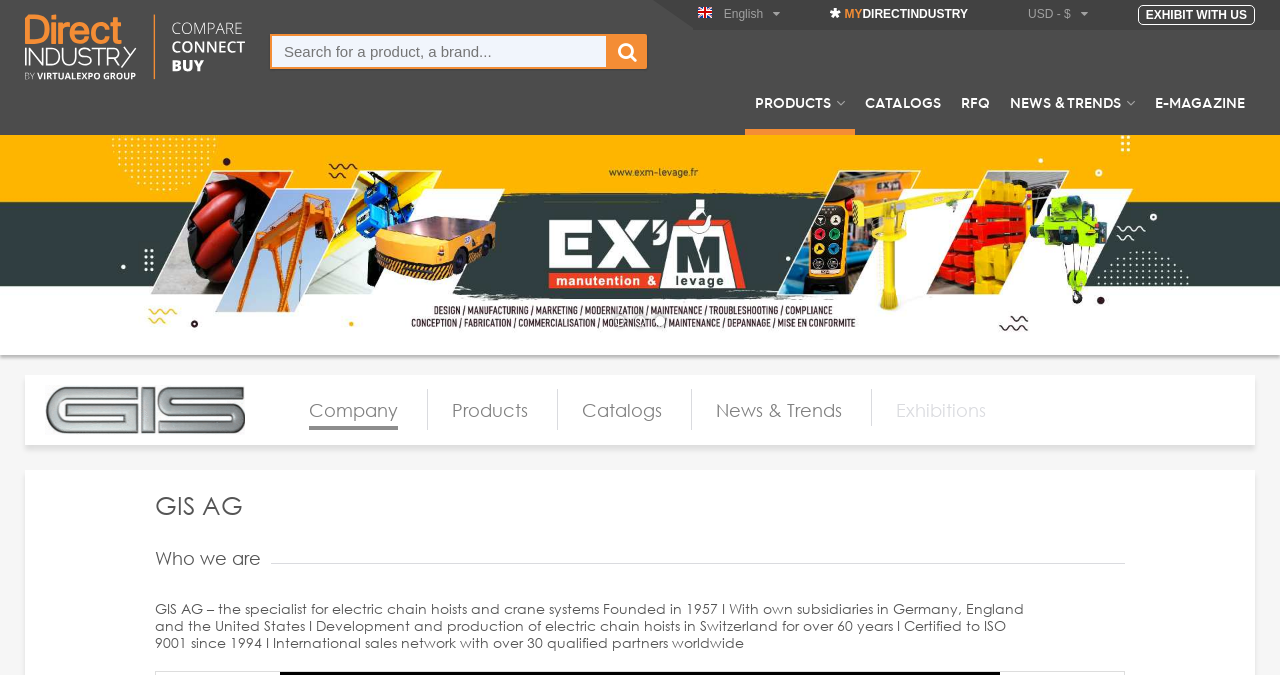Predict the bounding box coordinates of the area that should be clicked to accomplish the following instruction: "Read the news and trends". The bounding box coordinates should consist of four float numbers between 0 and 1, i.e., [left, top, right, bottom].

[0.781, 0.138, 0.895, 0.2]